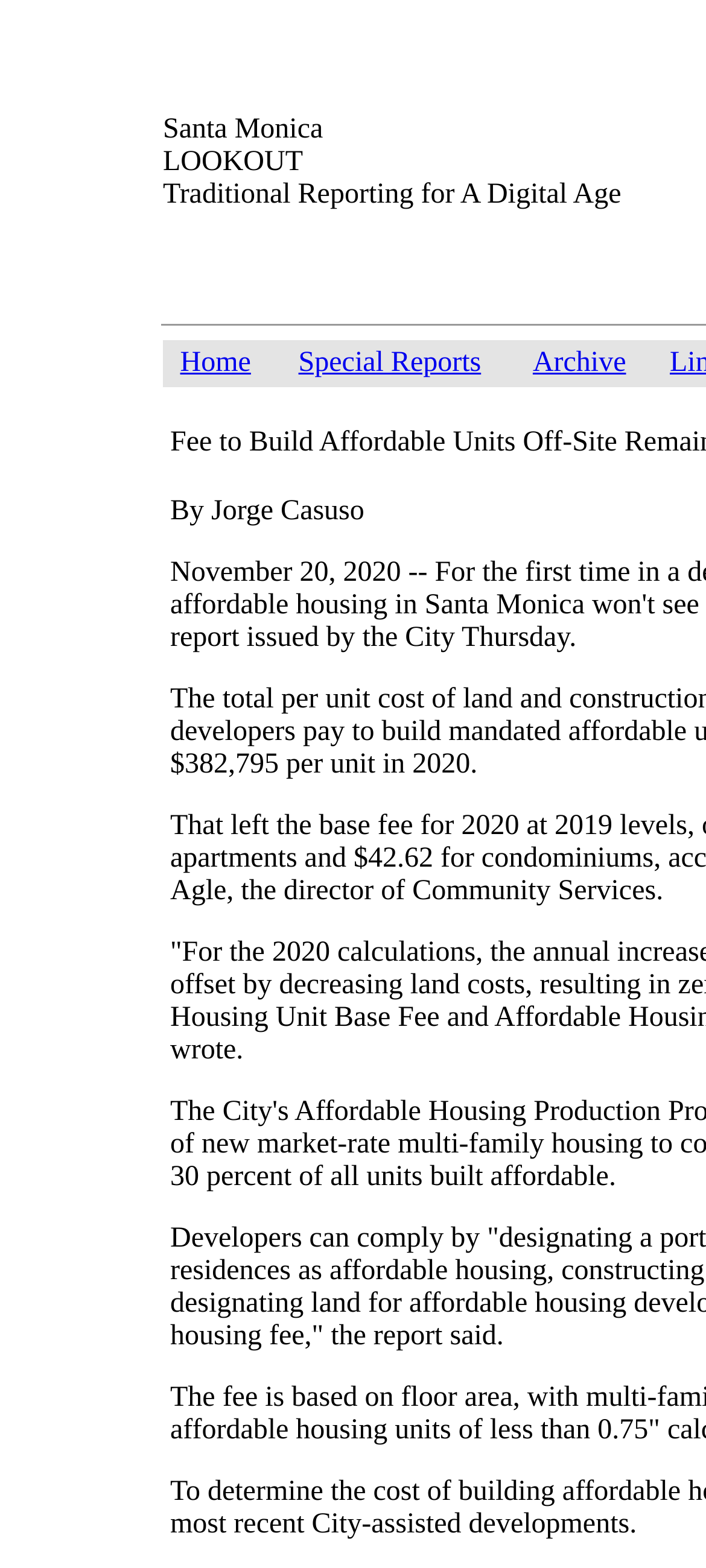Given the element description "Return to top", identify the bounding box of the corresponding UI element.

None